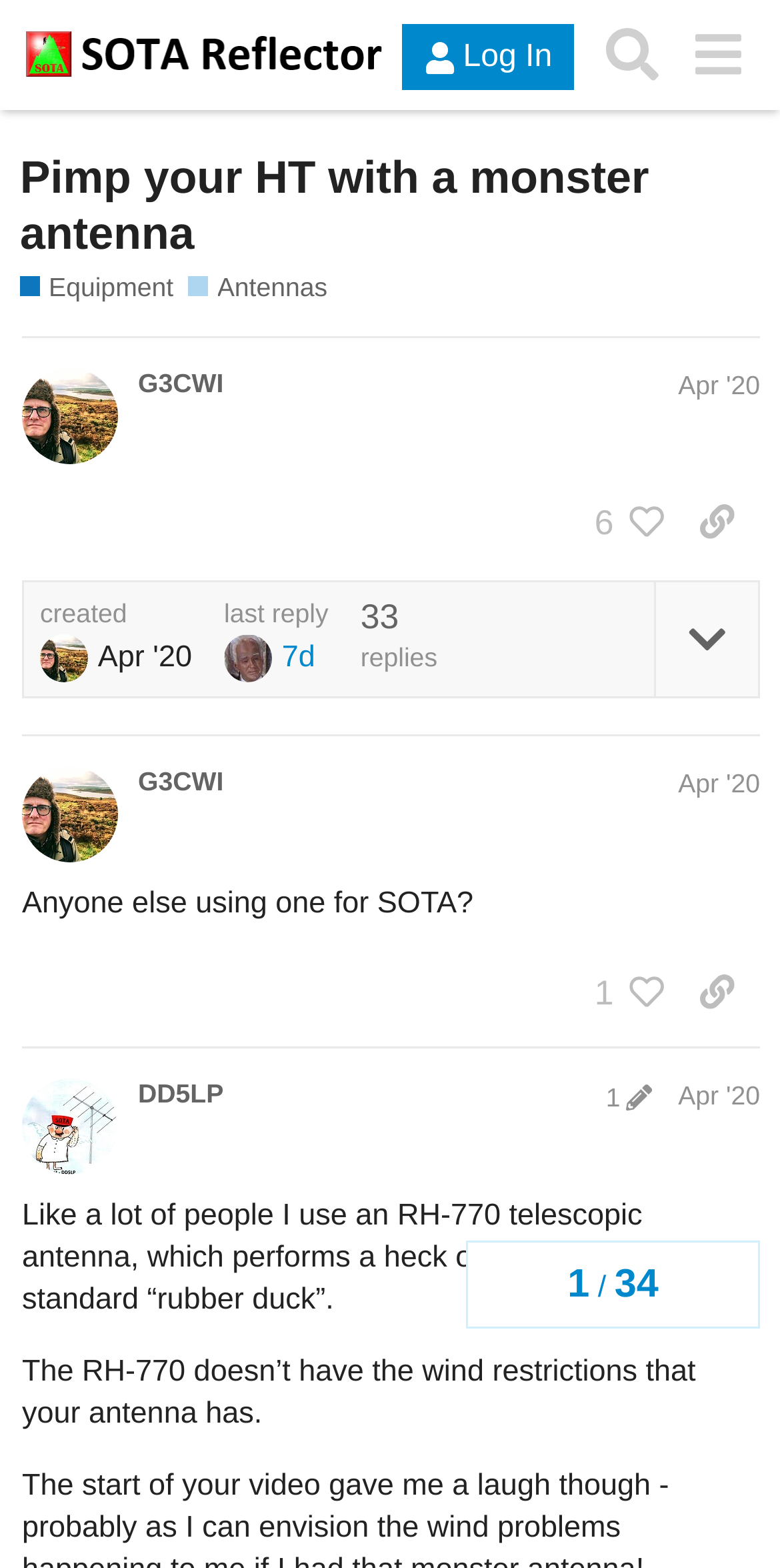What is the date of the last reply?
Provide a detailed and extensive answer to the question.

I looked at the second post and found the link 'last reply 7d' which has a generic text '6 Jun 2024 11:07' indicating the date of the last reply.